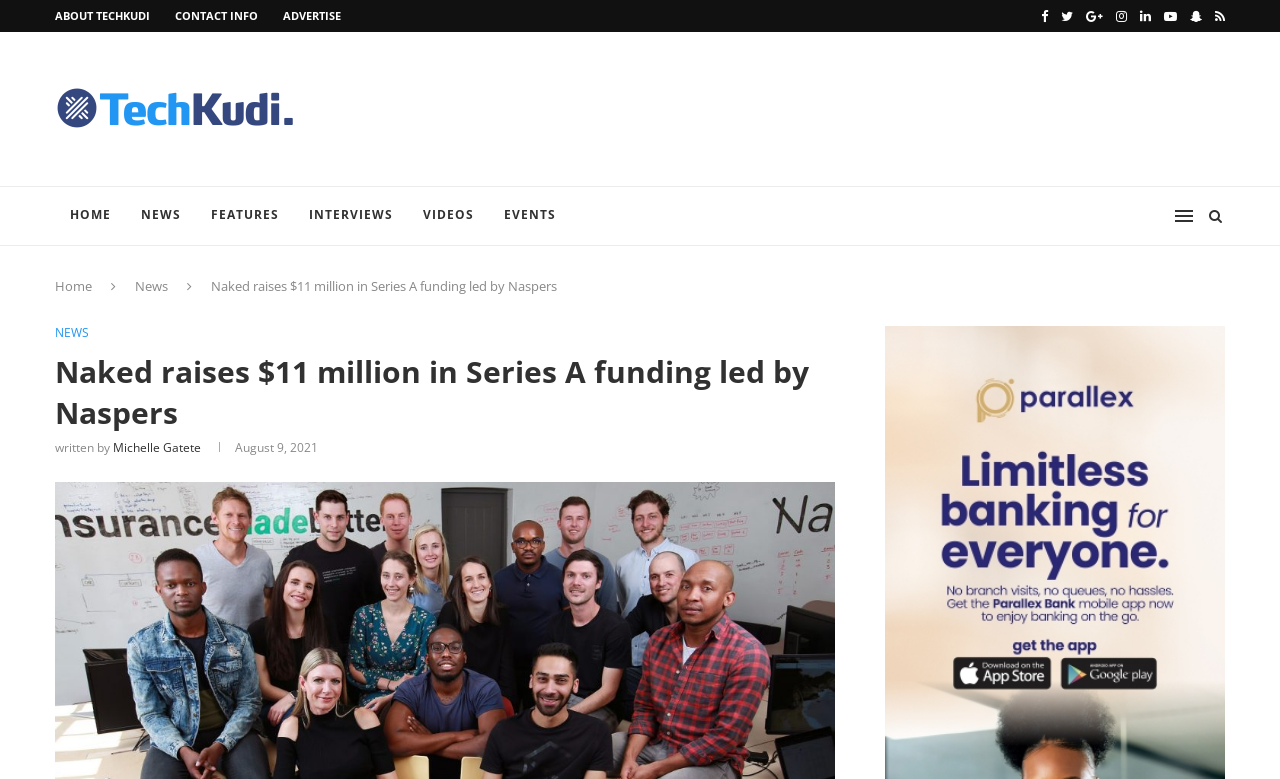Locate the bounding box coordinates of the UI element described by: "News". Provide the coordinates as four float numbers between 0 and 1, formatted as [left, top, right, bottom].

[0.105, 0.356, 0.131, 0.379]